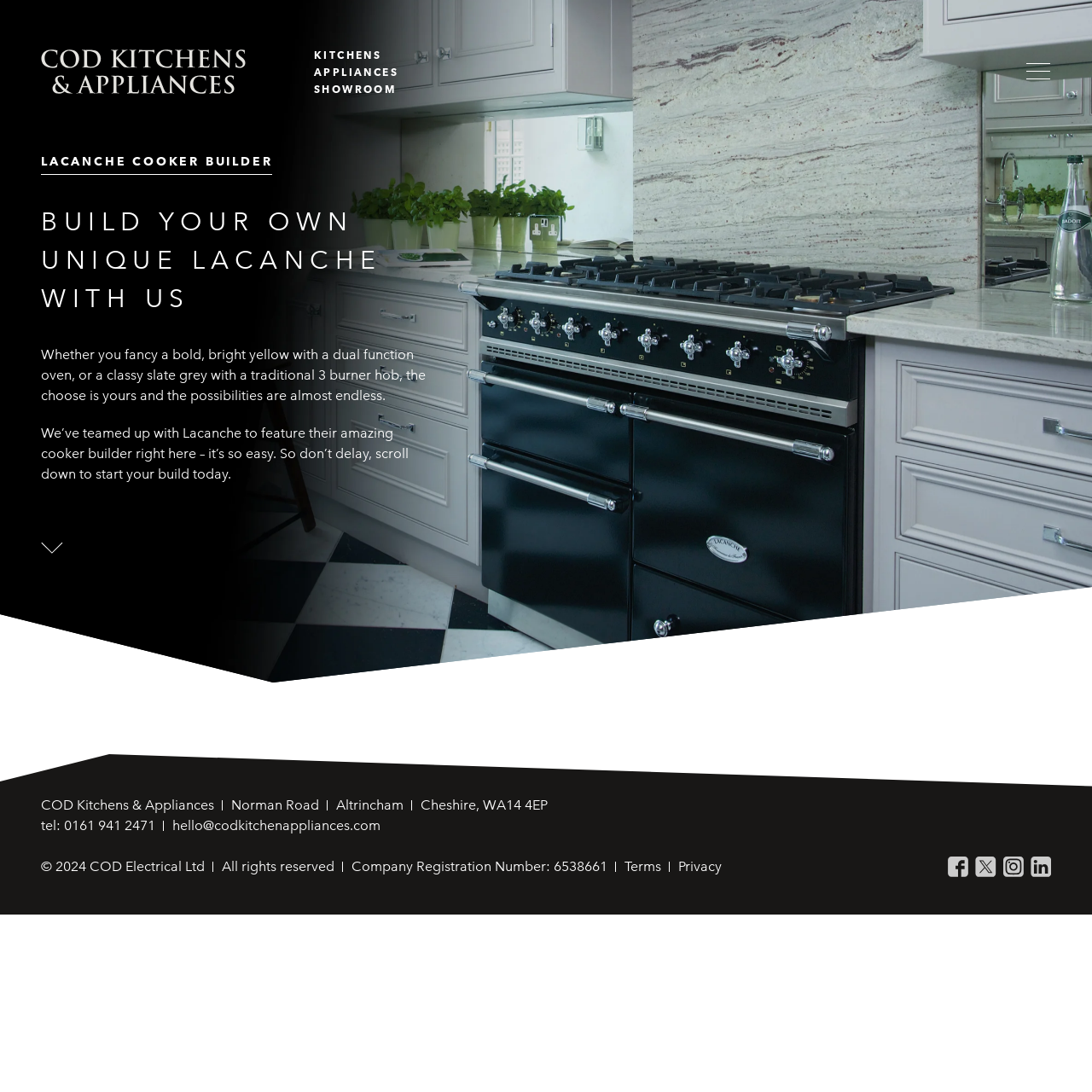Identify the bounding box coordinates of the section to be clicked to complete the task described by the following instruction: "Email hello@codkitchenappliances.com". The coordinates should be four float numbers between 0 and 1, formatted as [left, top, right, bottom].

[0.158, 0.748, 0.348, 0.763]